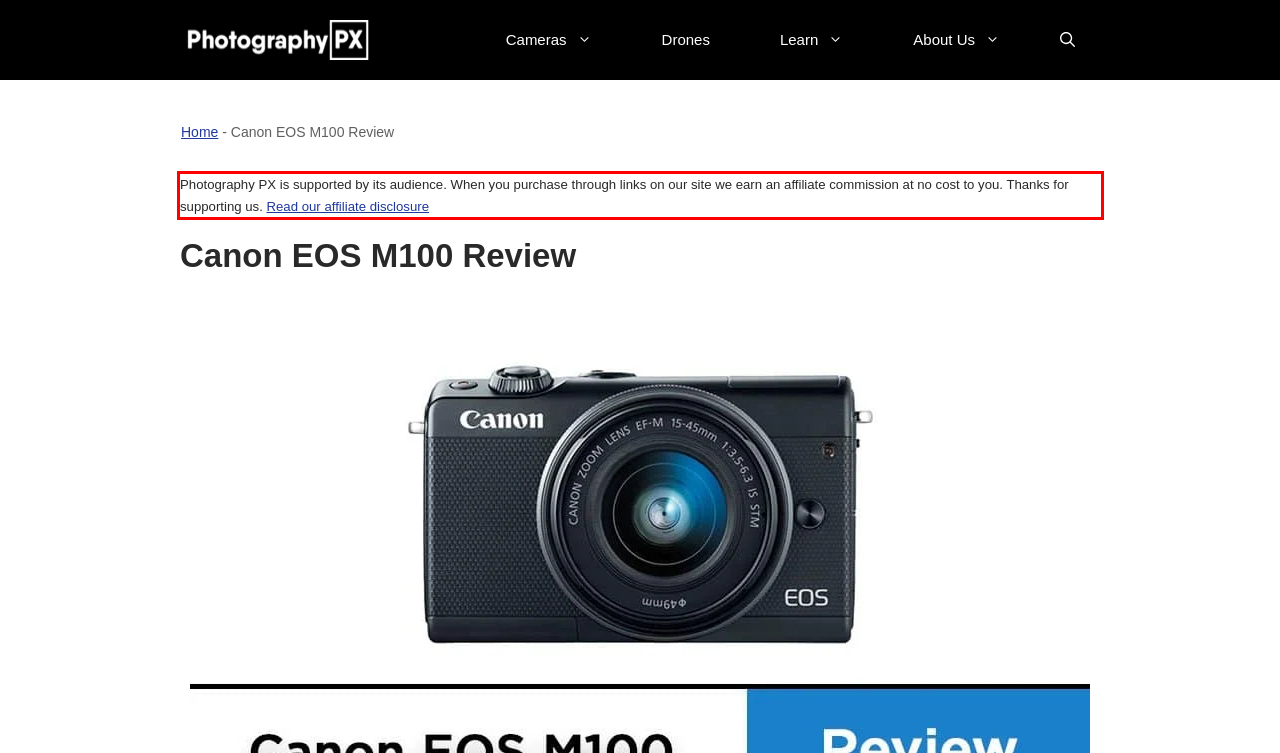Look at the provided screenshot of the webpage and perform OCR on the text within the red bounding box.

Photography PX is supported by its audience. When you purchase through links on our site we earn an affiliate commission at no cost to you. Thanks for supporting us. Read our affiliate disclosure